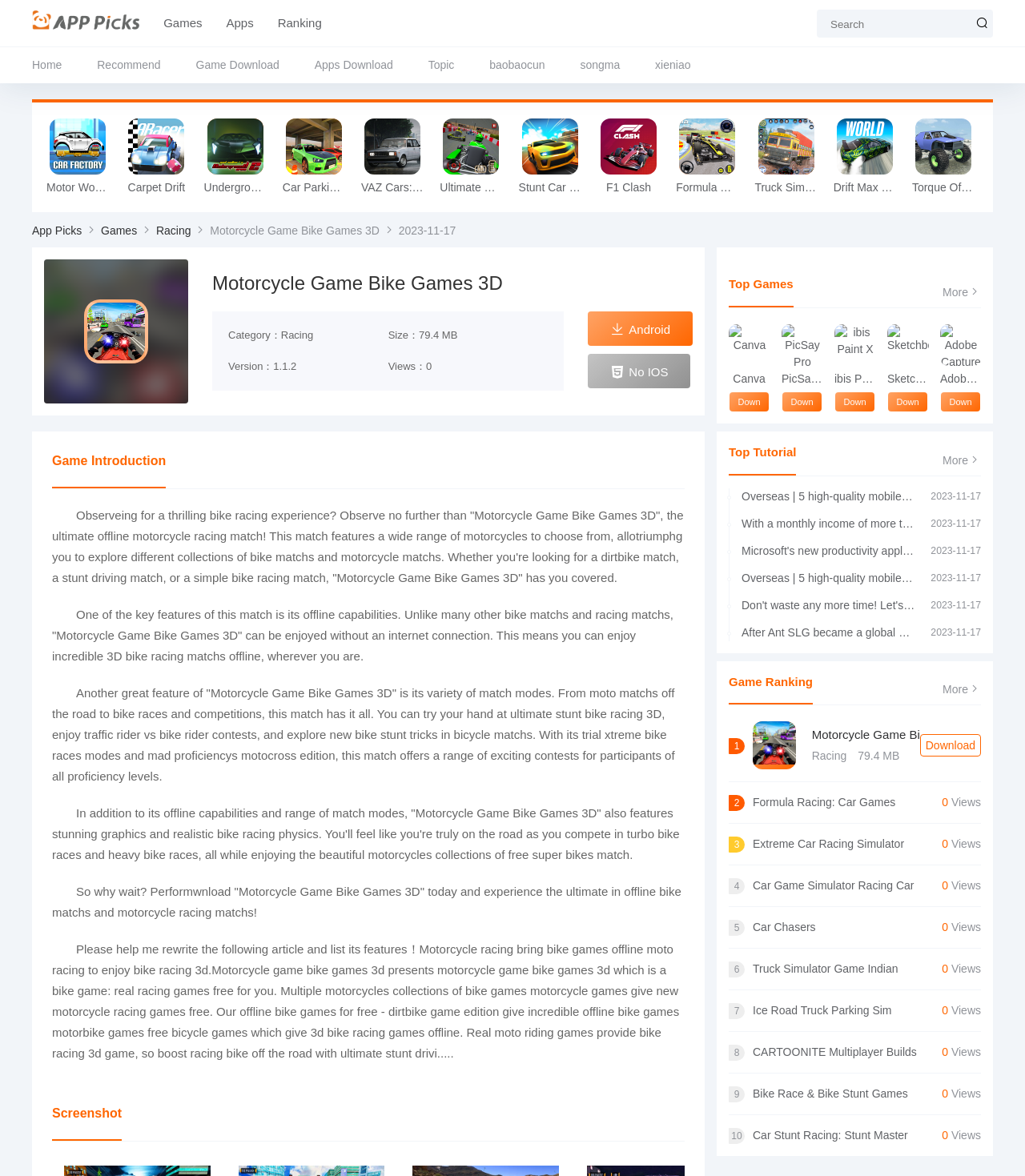Pinpoint the bounding box coordinates for the area that should be clicked to perform the following instruction: "Download Motorcycle Game Bike Games 3D".

[0.574, 0.265, 0.676, 0.294]